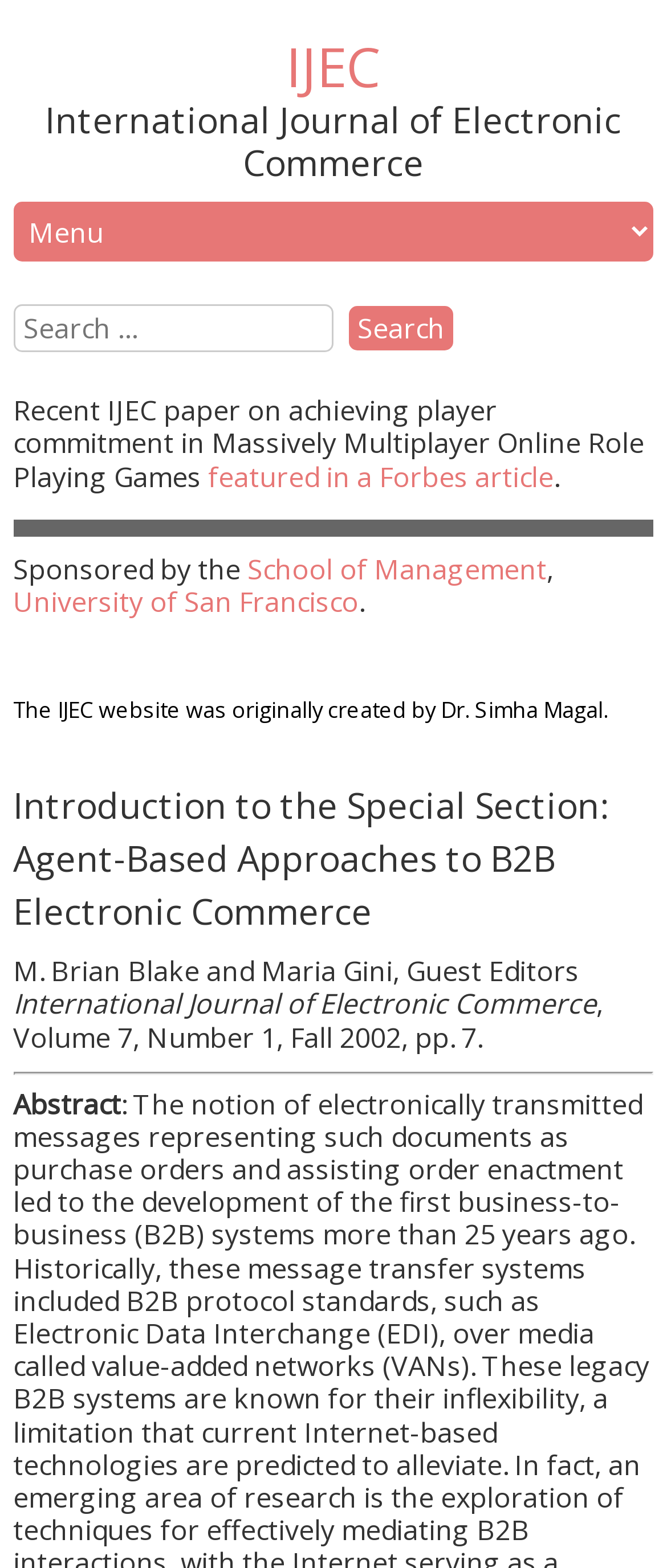Use one word or a short phrase to answer the question provided: 
What is the topic of the special section?

Agent-Based Approaches to B2B Electronic Commerce